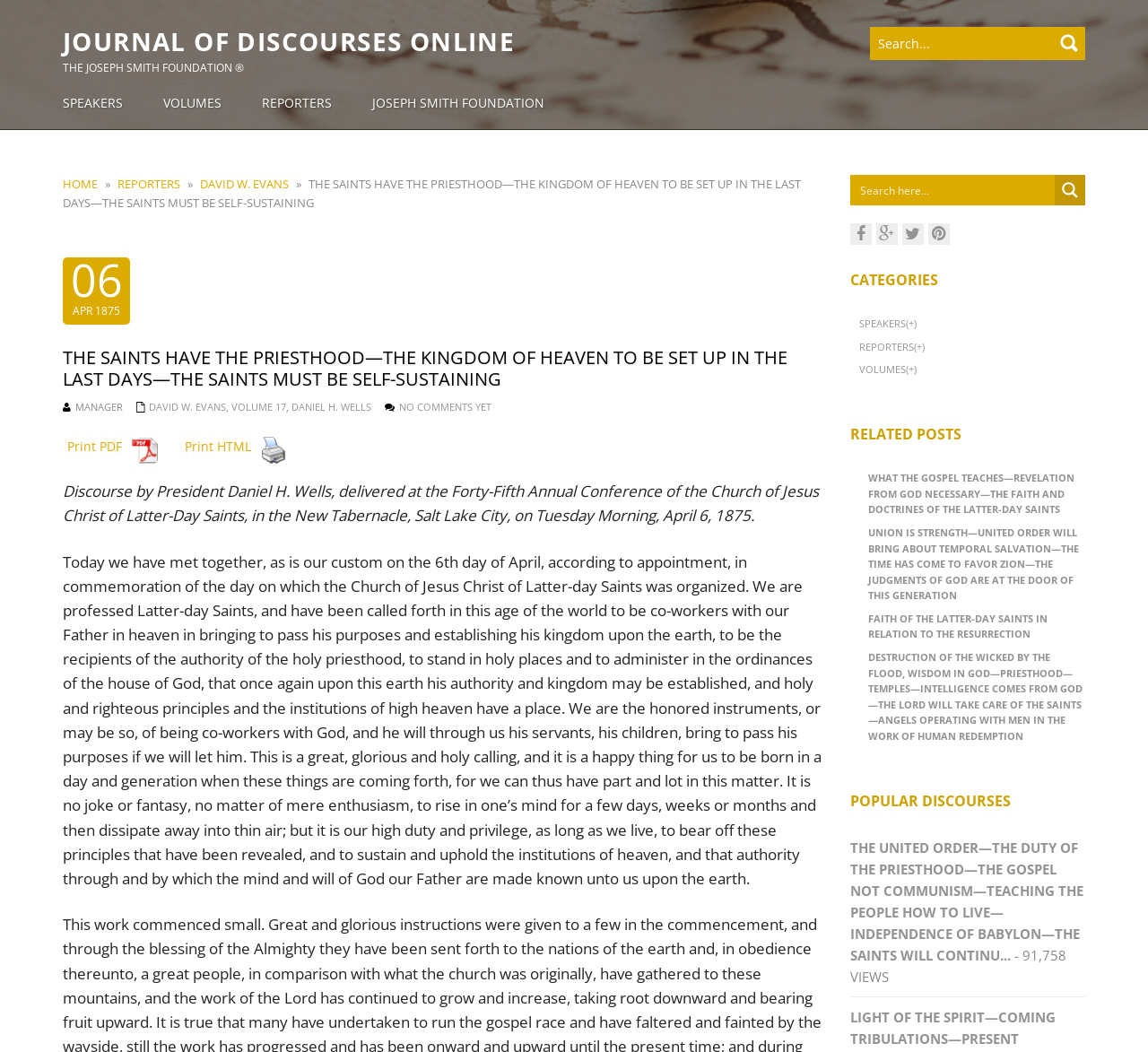Could you find the bounding box coordinates of the clickable area to complete this instruction: "Browse the categories"?

[0.74, 0.258, 0.945, 0.275]